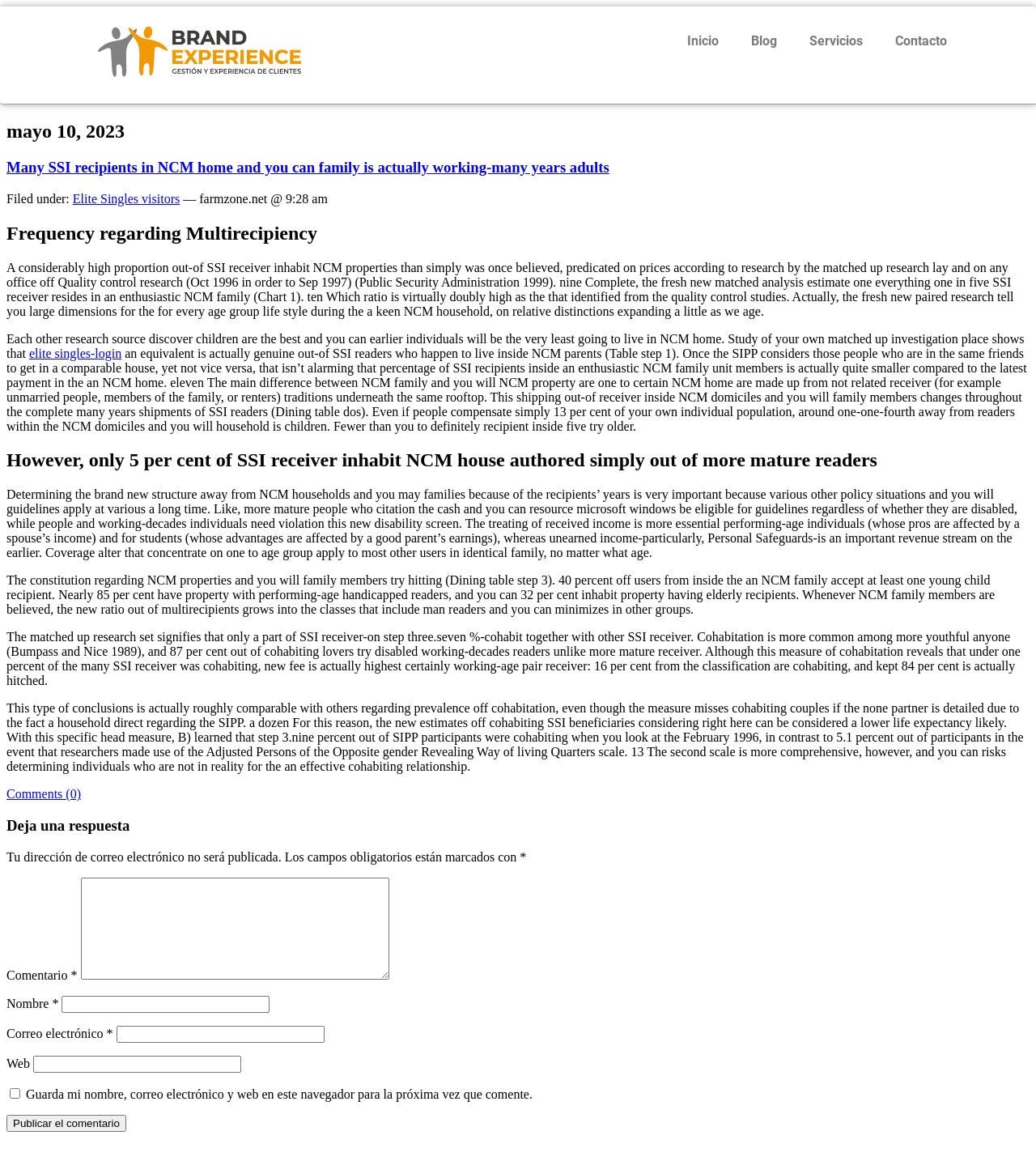Based on the image, please respond to the question with as much detail as possible:
What is the ratio of multirecipients in NCM families?

The text states that '40 percent of users in an NCM family accept at least one young child recipient', which indicates that 40% of NCM families have multirecipients.